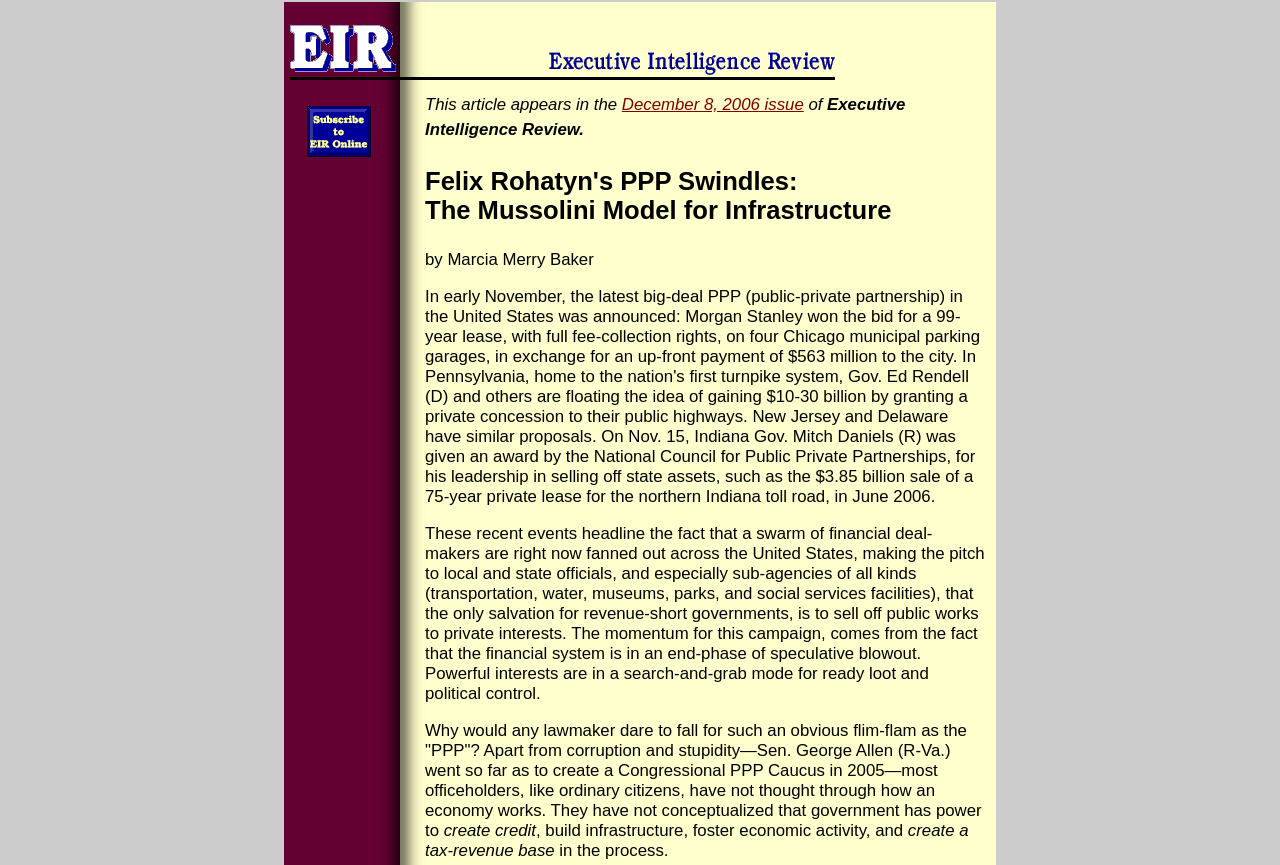What is the date of the issue?
Please utilize the information in the image to give a detailed response to the question.

The date of the issue can be found in the text 'This article appears in the December 8, 2006 issue of Executive Intelligence Review.' which is located in the middle of the webpage.